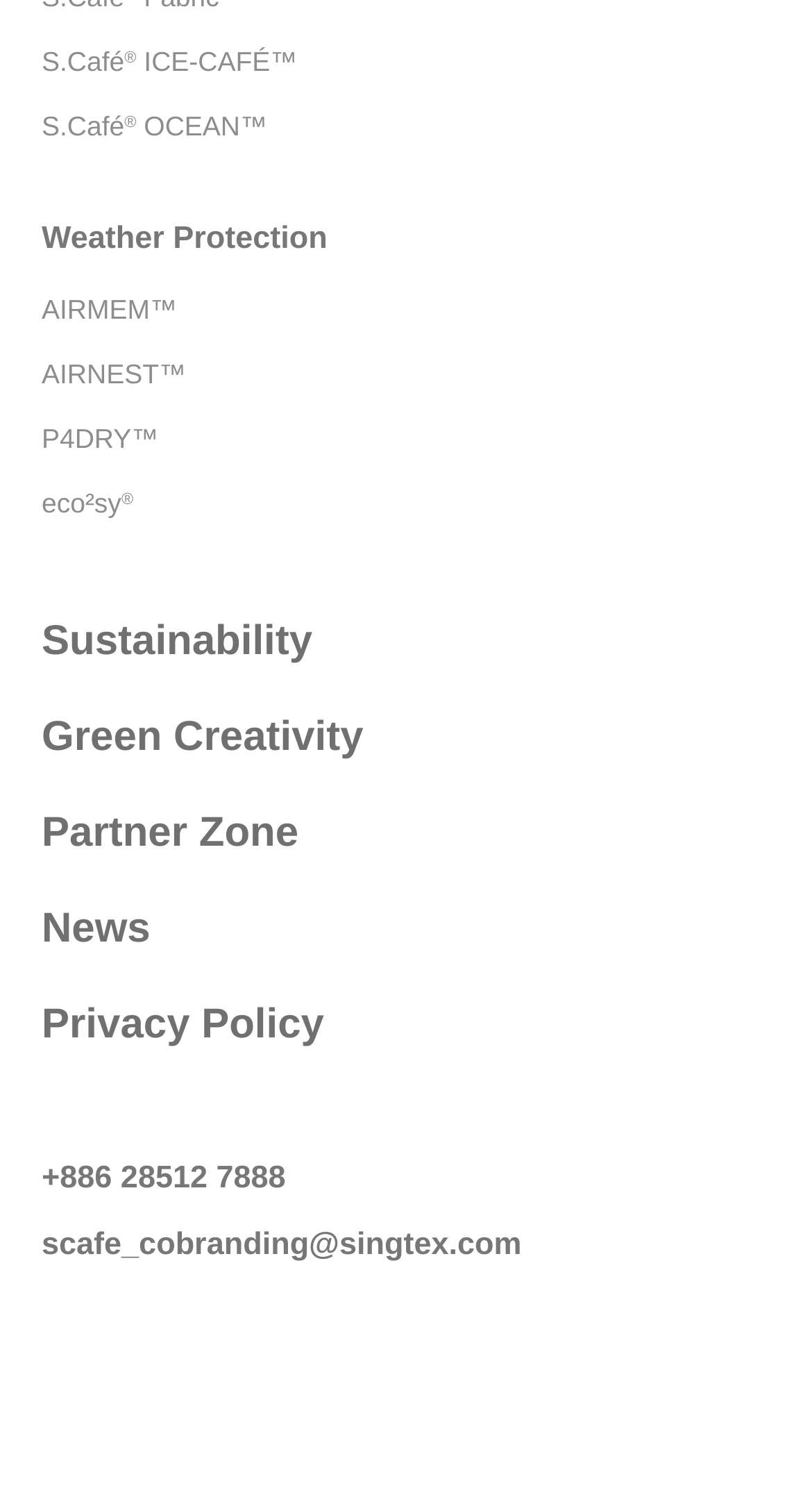Identify the bounding box coordinates for the UI element described as: "+886 28512 7888". The coordinates should be provided as four floats between 0 and 1: [left, top, right, bottom].

[0.051, 0.769, 0.949, 0.799]